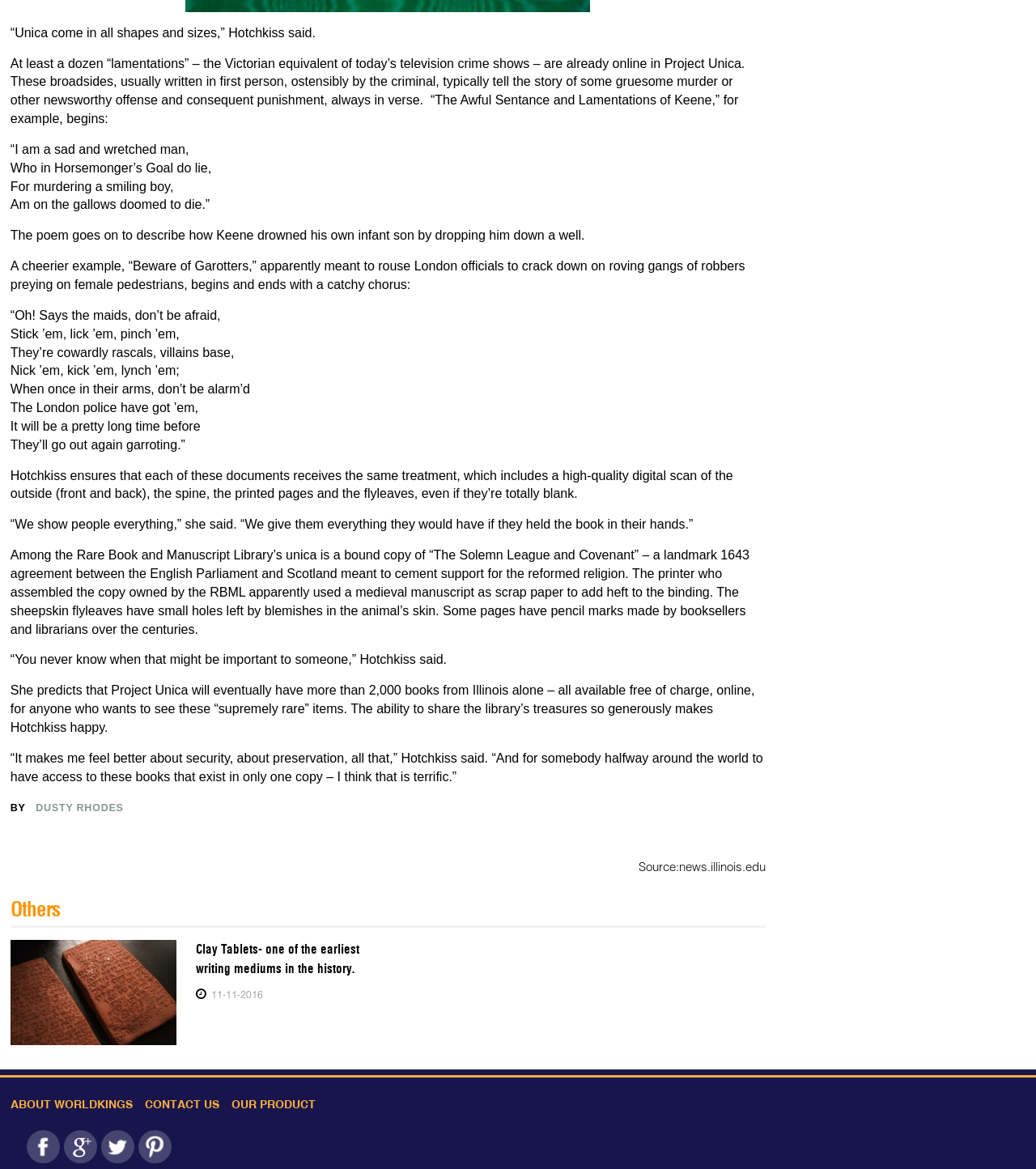Please reply to the following question using a single word or phrase: 
How many books from Illinois will be available on Project Unica?

Over 2,000